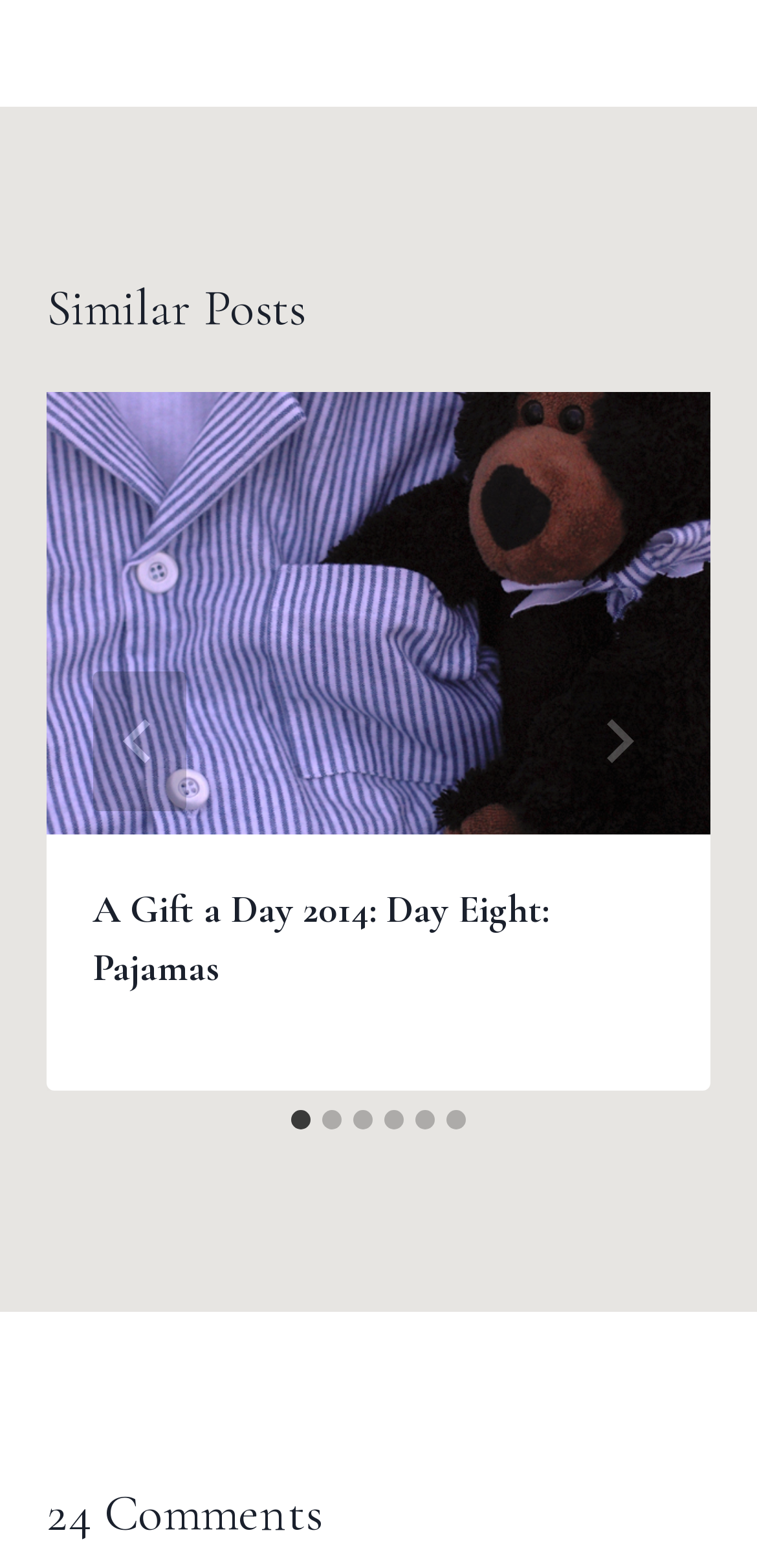Use a single word or phrase to answer the question: Is the first slide selected by default?

Yes